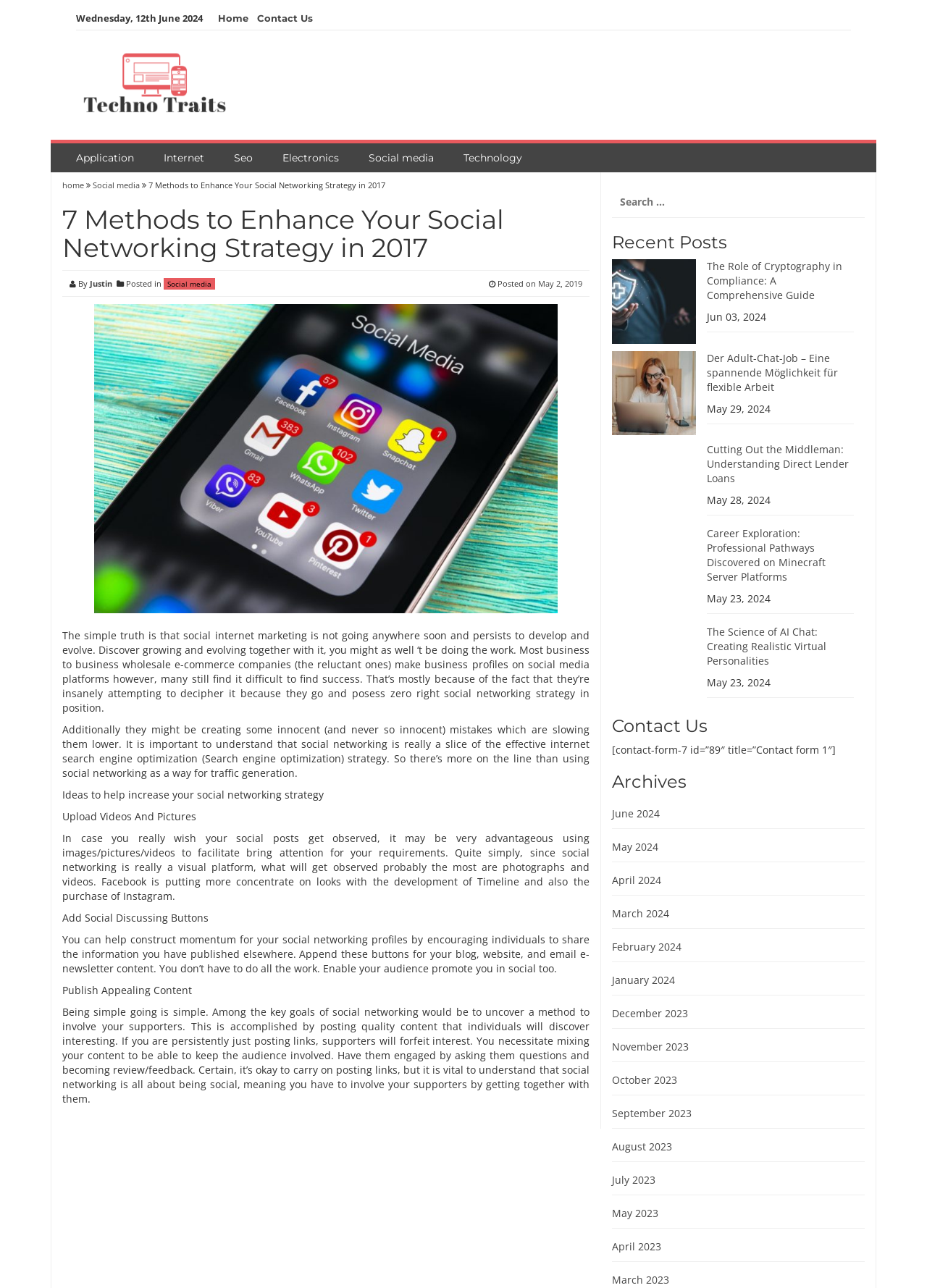What is the author of the article?
From the screenshot, provide a brief answer in one word or phrase.

Justin